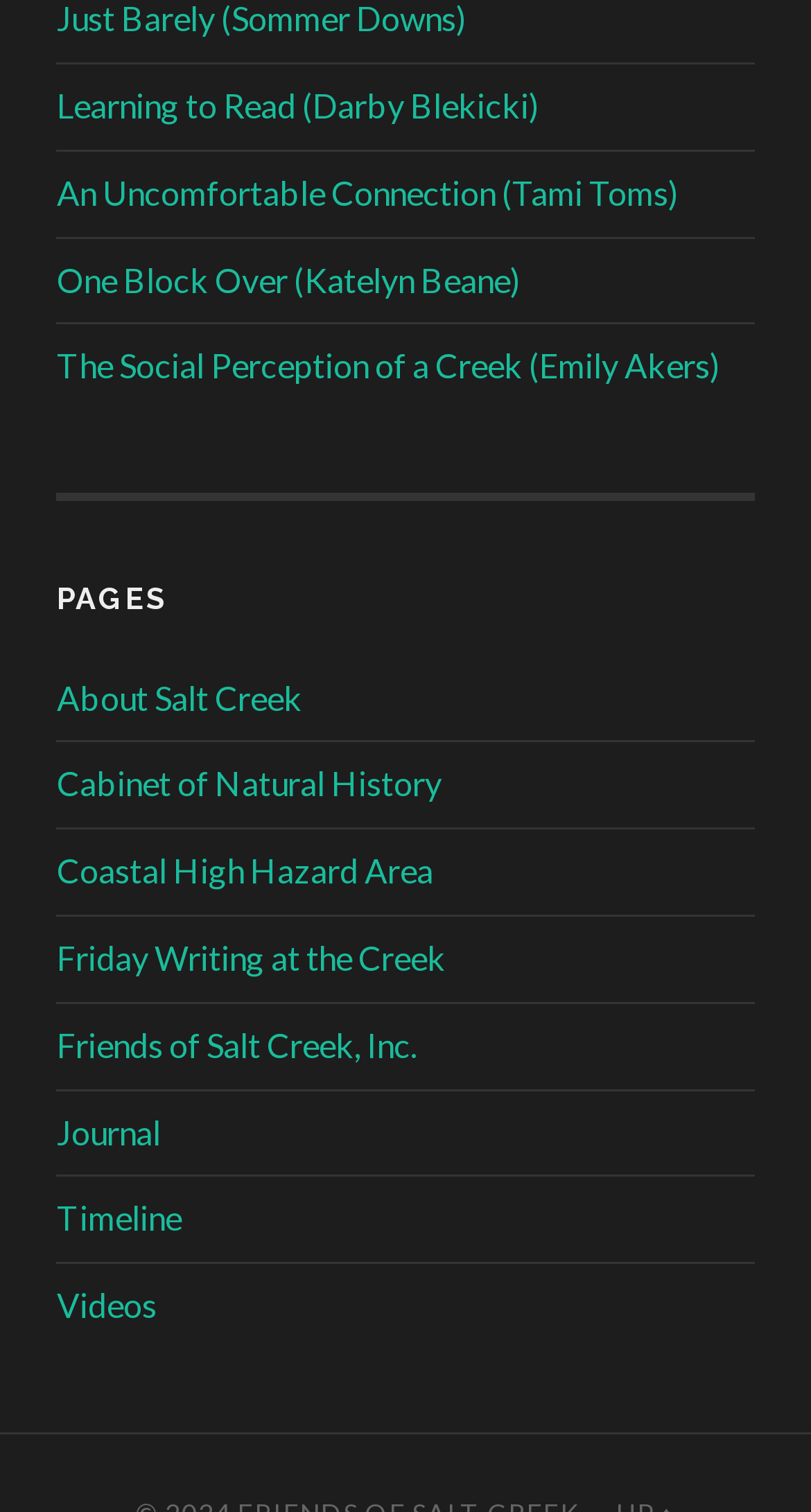Reply to the question below using a single word or brief phrase:
What is the first link on the webpage?

Learning to Read